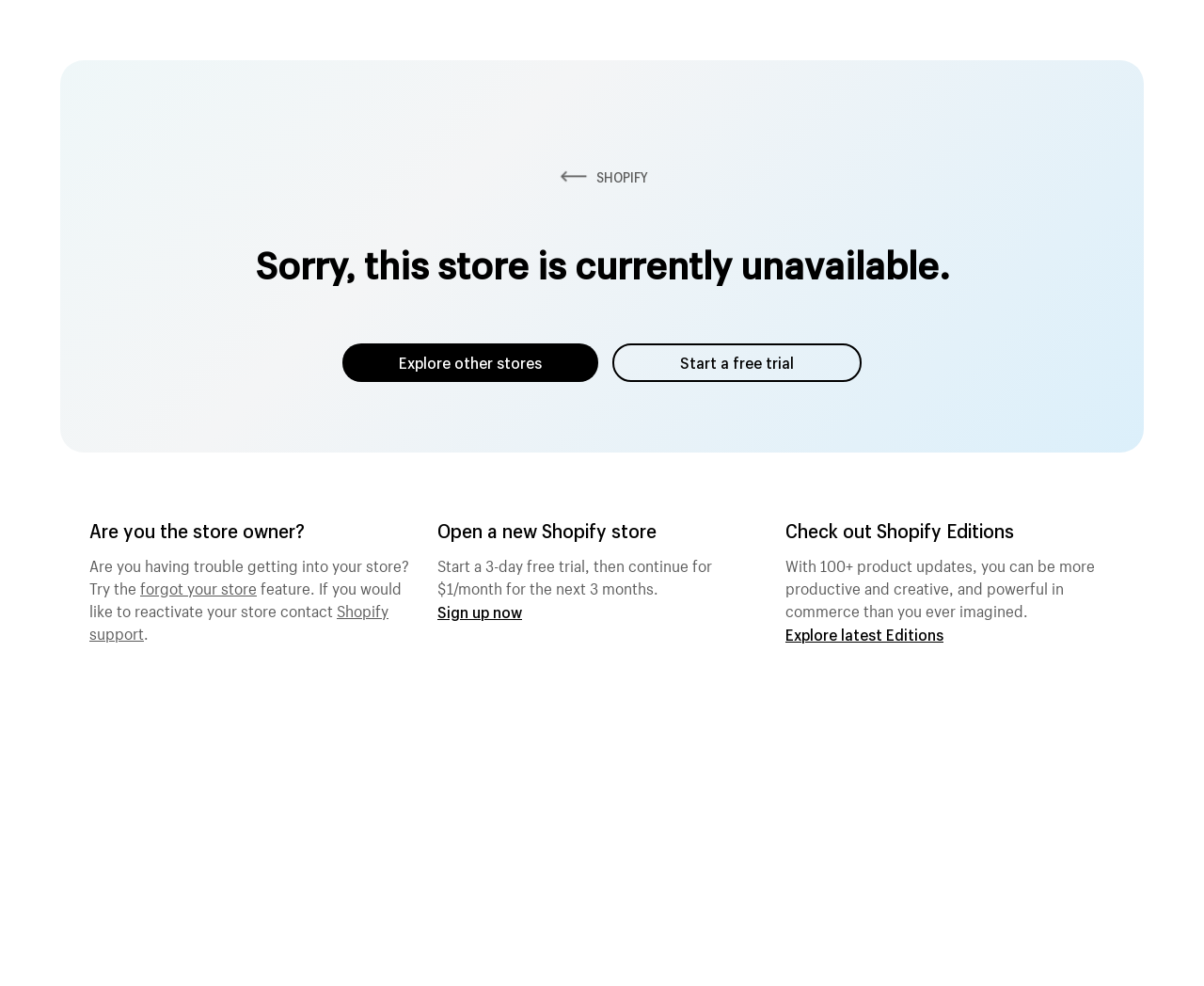Describe every aspect of the webpage in a detailed manner.

The webpage appears to be a Shopify ecommerce platform page. At the top, there is a link to "SHOPIFY" accompanied by an image, likely the company's logo. Below this, a prominent heading announces that the store is currently unavailable. 

To the right of the heading, there are two links: "Explore other stores" and "Start a free trial". The first link is positioned slightly above the second one. 

Further down, a section targets the store owner, asking if they are having trouble accessing their store. This section includes a link to "forgot your store" and another link to "Shopify support" for reactivating the store. 

Adjacent to this section, there is an invitation to open a new Shopify store, accompanied by a brief description of the benefits, including a 3-day free trial. A "Sign up now" link is provided below. 

On the right side of the page, there is a section promoting Shopify Editions, which includes a brief description of the product updates and a link to "Explore latest Editions".